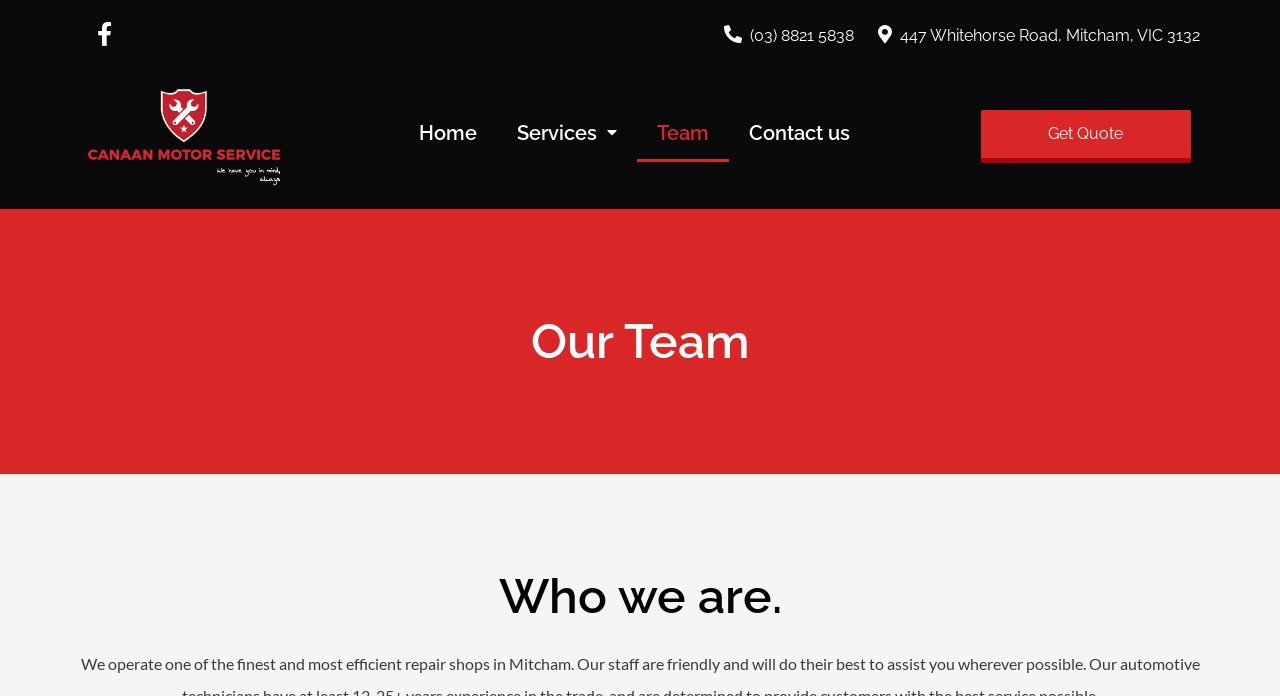Determine the bounding box coordinates for the clickable element to execute this instruction: "Get a quote". Provide the coordinates as four float numbers between 0 and 1, i.e., [left, top, right, bottom].

[0.766, 0.158, 0.931, 0.234]